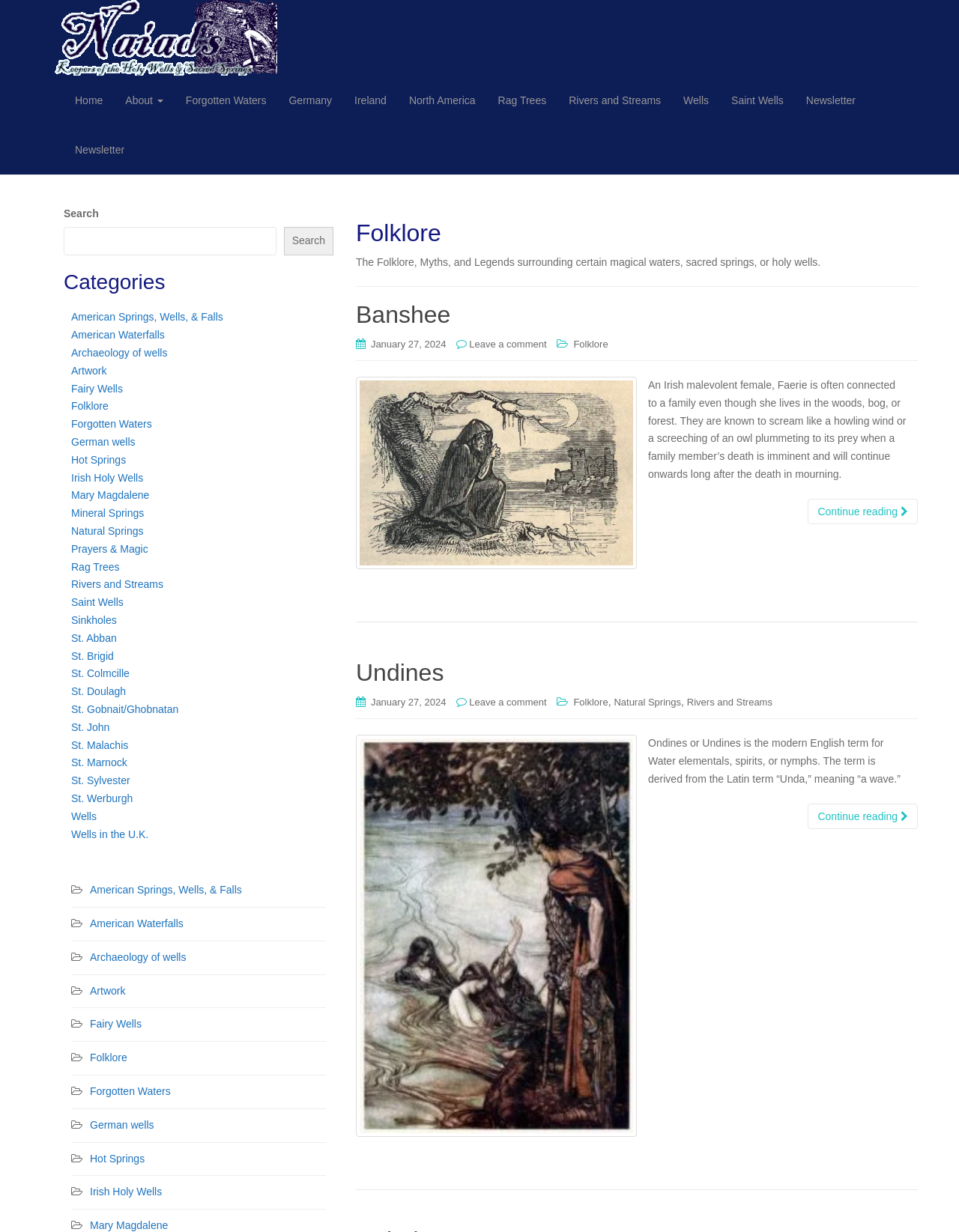Locate the bounding box coordinates of the clickable region necessary to complete the following instruction: "Search for something". Provide the coordinates in the format of four float numbers between 0 and 1, i.e., [left, top, right, bottom].

[0.066, 0.184, 0.288, 0.207]